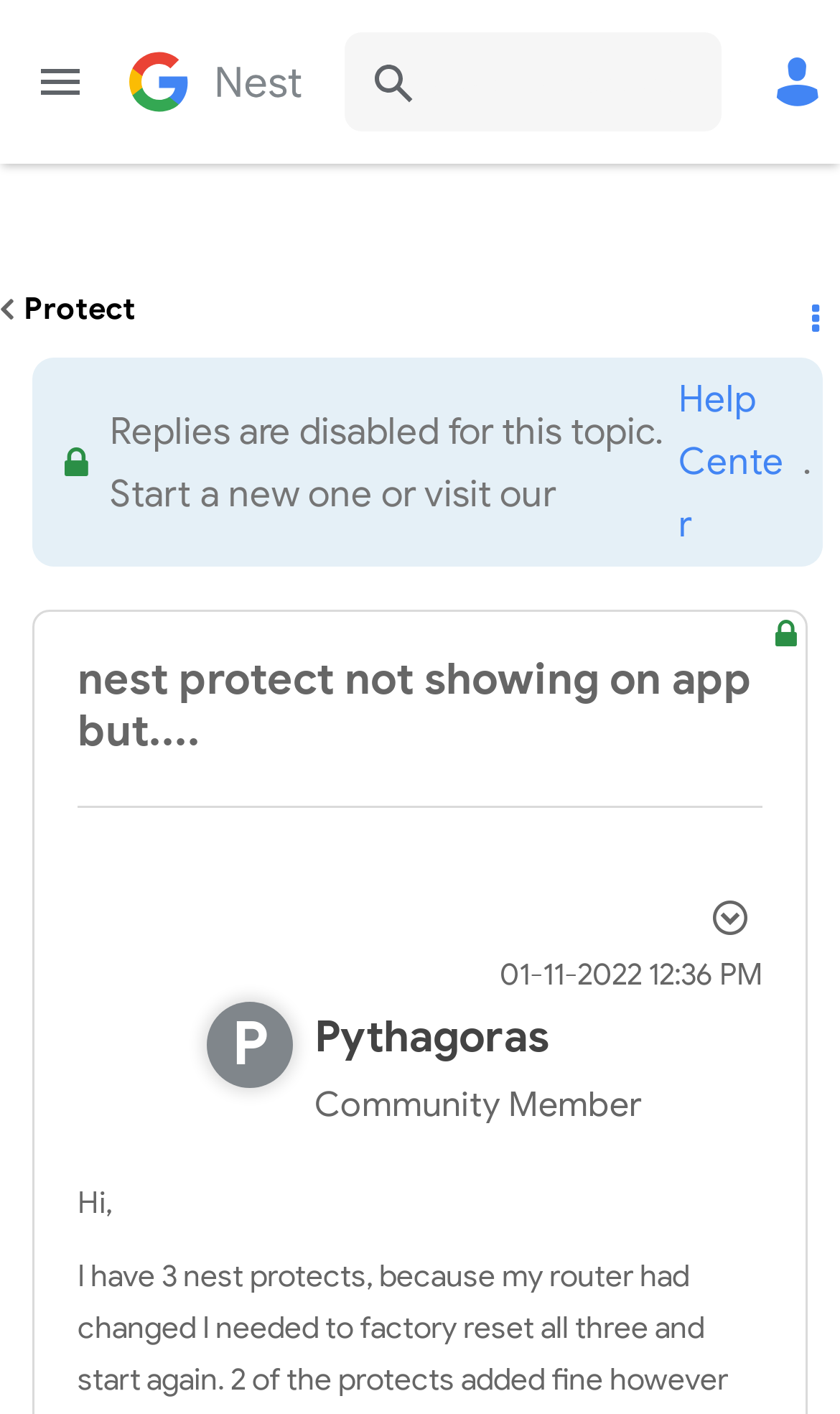Given the description Protect, predict the bounding box coordinates of the UI element. Ensure the coordinates are in the format (top-left x, top-left y, bottom-right x, bottom-right y) and all values are between 0 and 1.

[0.0, 0.206, 0.162, 0.232]